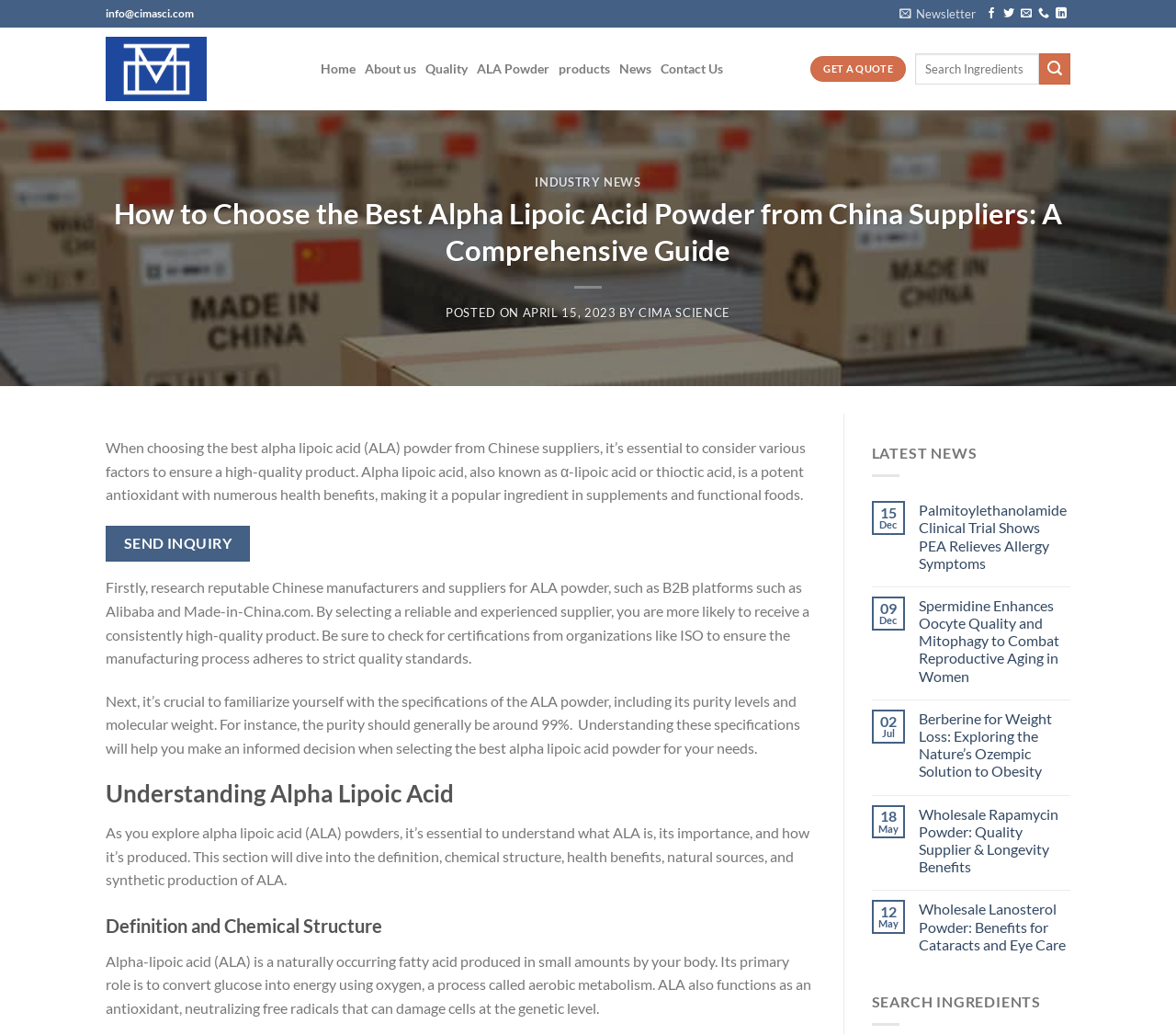Specify the bounding box coordinates of the element's area that should be clicked to execute the given instruction: "Search for ingredients". The coordinates should be four float numbers between 0 and 1, i.e., [left, top, right, bottom].

[0.778, 0.052, 0.91, 0.082]